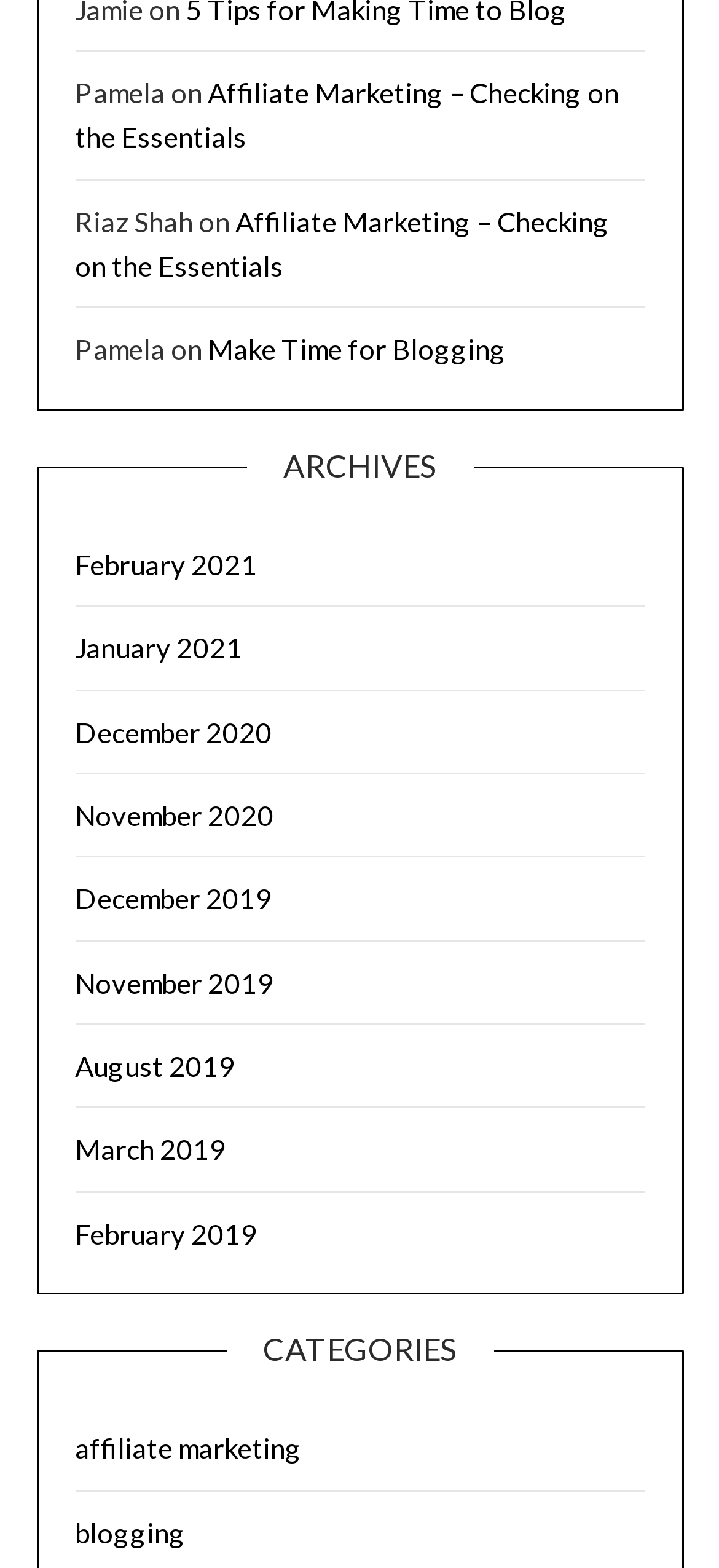Identify the bounding box of the UI element described as follows: "Make Time for Blogging". Provide the coordinates as four float numbers in the range of 0 to 1 [left, top, right, bottom].

[0.288, 0.193, 0.704, 0.214]